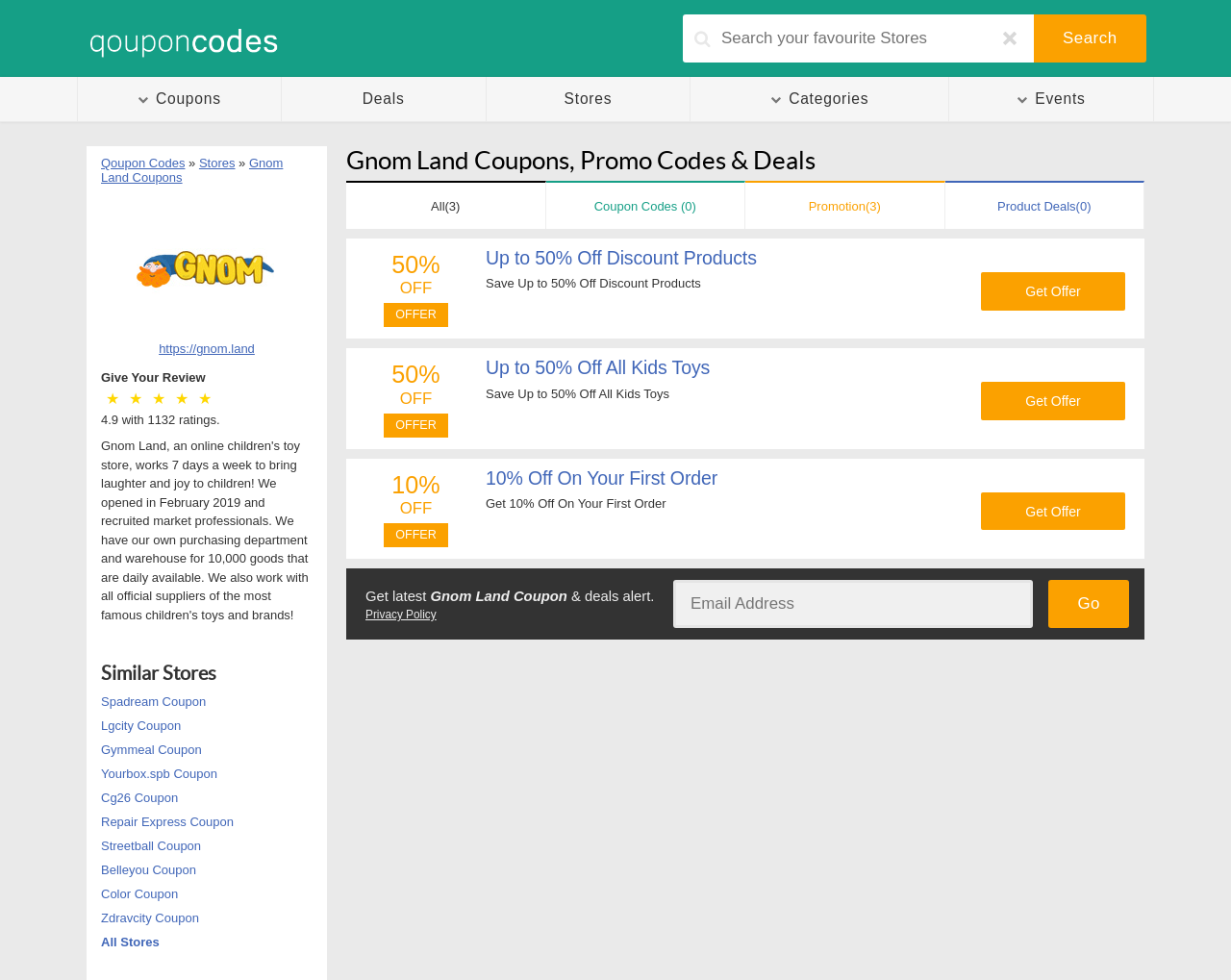Determine the bounding box coordinates in the format (top-left x, top-left y, bottom-right x, bottom-right y). Ensure all values are floating point numbers between 0 and 1. Identify the bounding box of the UI element described by: Coupons

[0.062, 0.079, 0.229, 0.124]